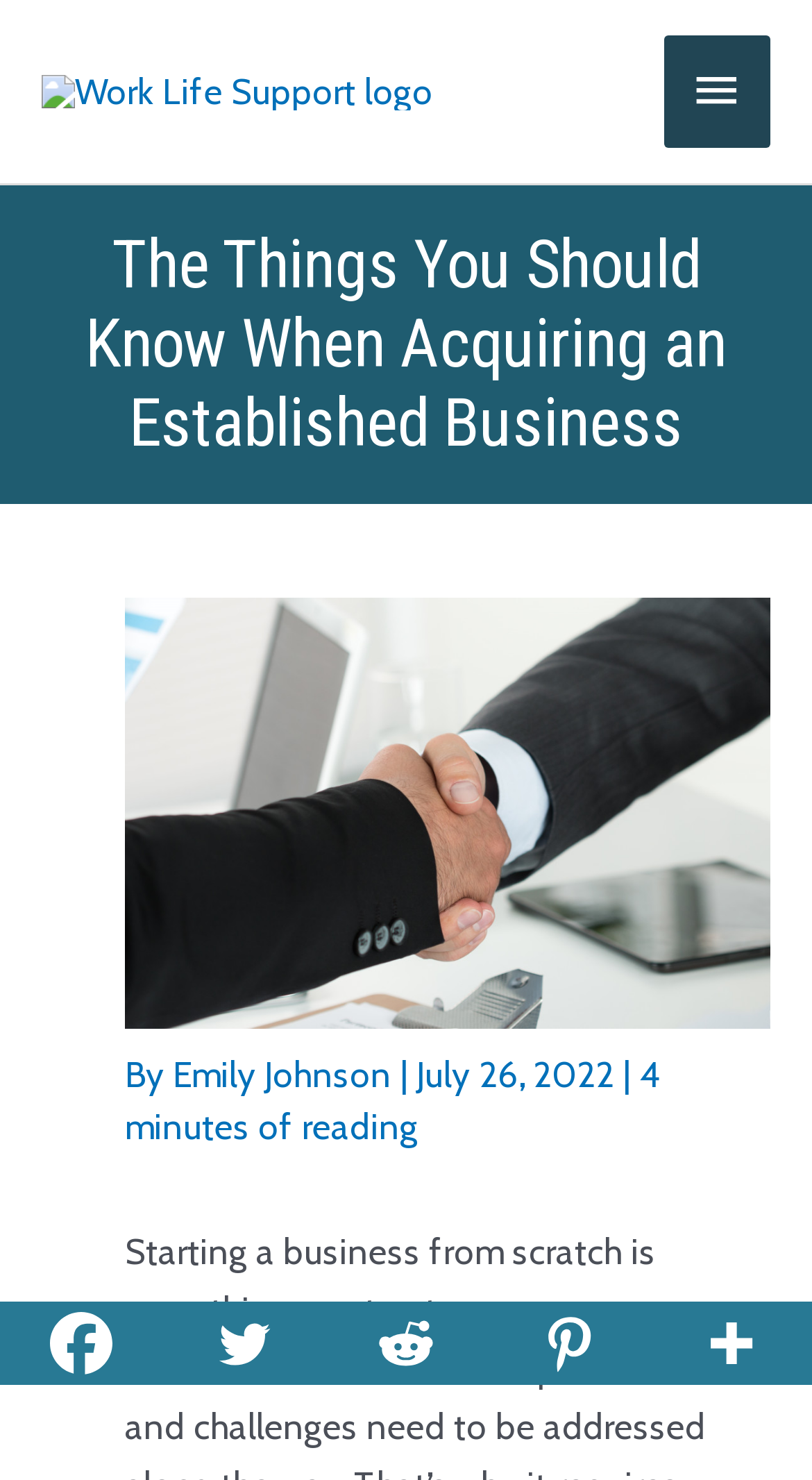Please determine the bounding box coordinates of the clickable area required to carry out the following instruction: "Expand the Main Menu". The coordinates must be four float numbers between 0 and 1, represented as [left, top, right, bottom].

[0.817, 0.024, 0.949, 0.099]